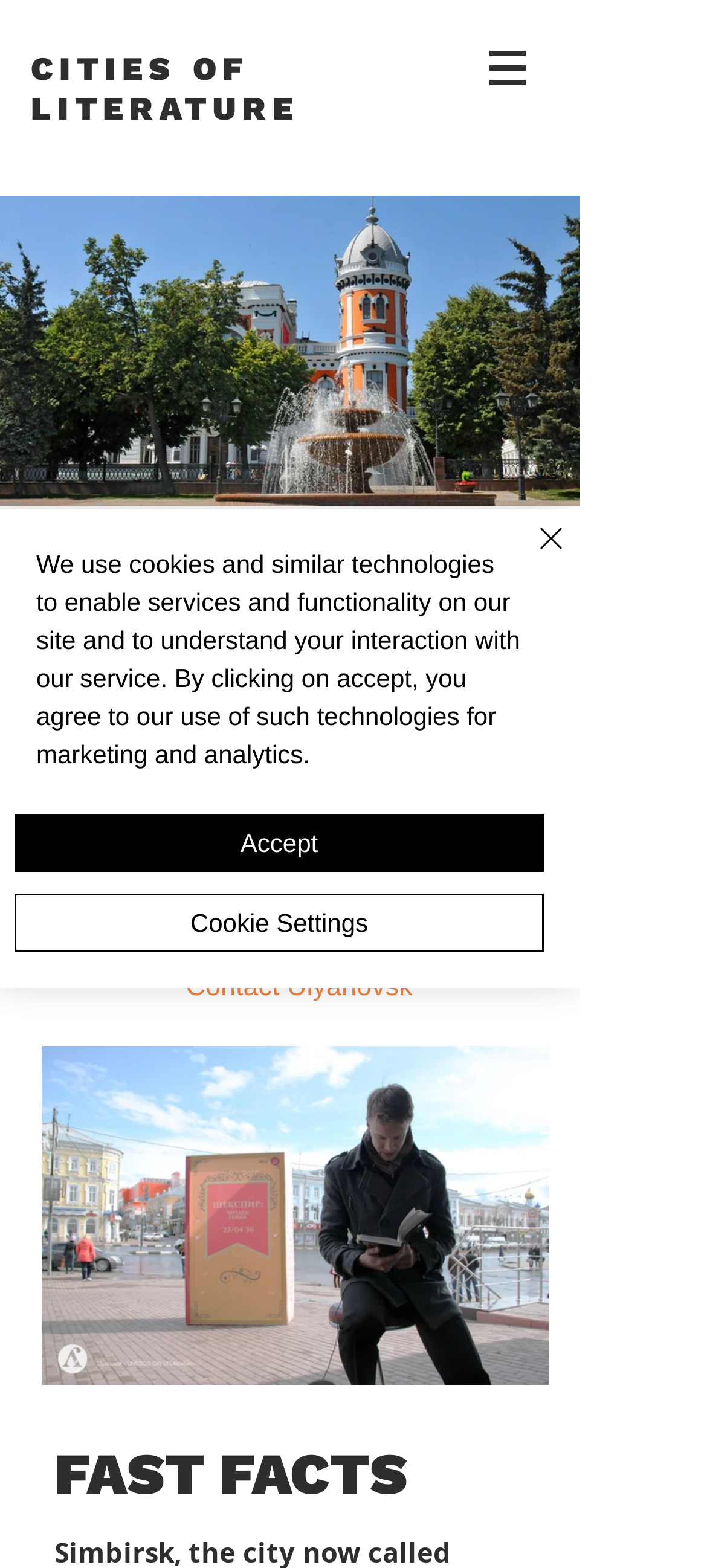Locate and generate the text content of the webpage's heading.

CITIES OF LITERATURE